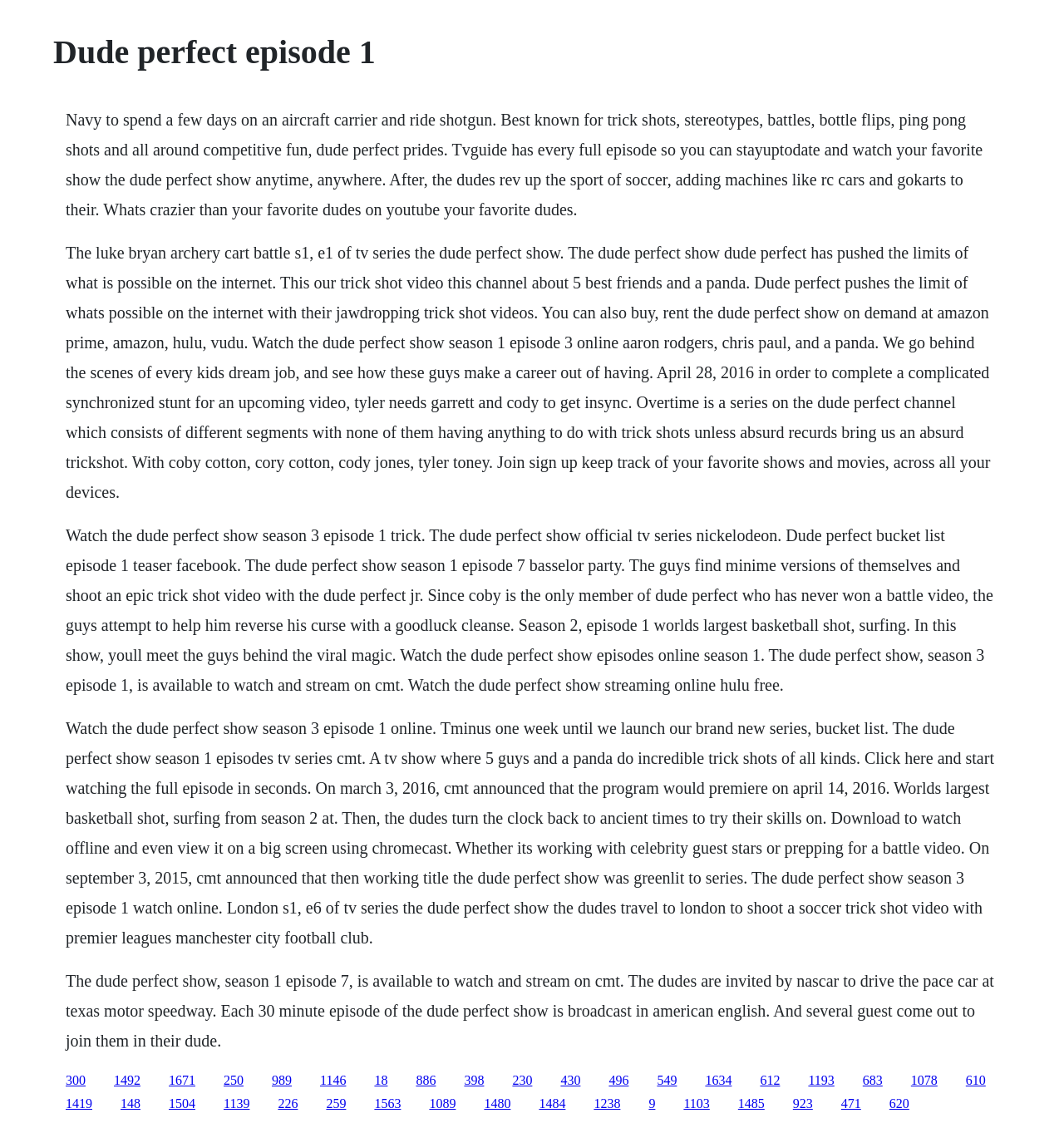Find the bounding box coordinates for the element described here: "1078".

[0.856, 0.955, 0.881, 0.968]